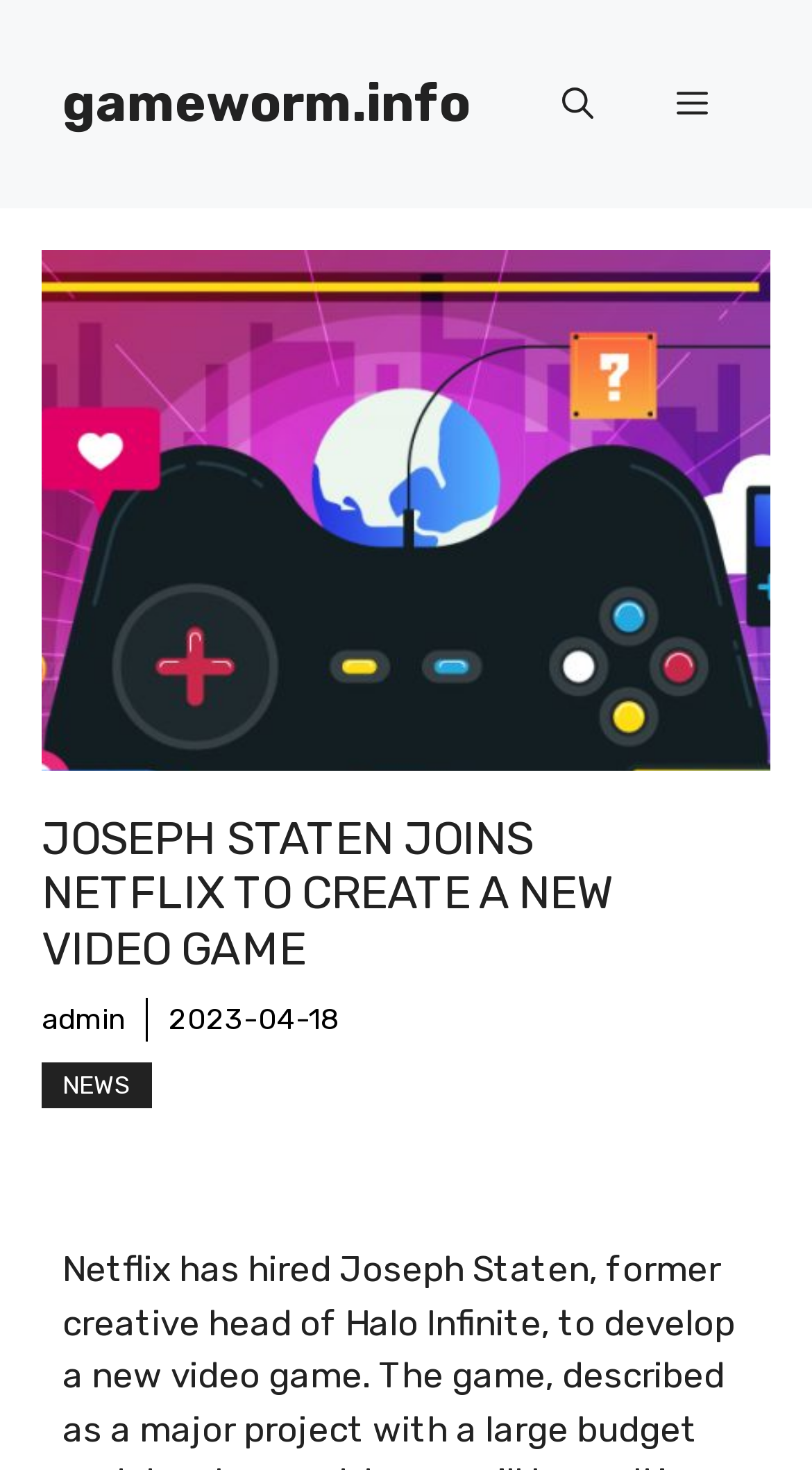Give a detailed account of the webpage's layout and content.

The webpage is about Joseph Staten, a former creative head of Halo Infinite, joining Netflix to develop a new video game. At the top of the page, there is a banner with the site's name, "gameworm.info", and a navigation menu with options to open search and access the primary menu. Below the banner, there is a large heading that reads "JOSEPH STATEN JOINS NETFLIX TO CREATE A NEW VIDEO GAME". 

To the right of the heading, there is a link to the admin page and a timestamp indicating the article was published on April 18, 2023. Further down, there is a link to the "NEWS" section. The main content of the page is accompanied by a large figure, likely an image, that takes up most of the width of the page.